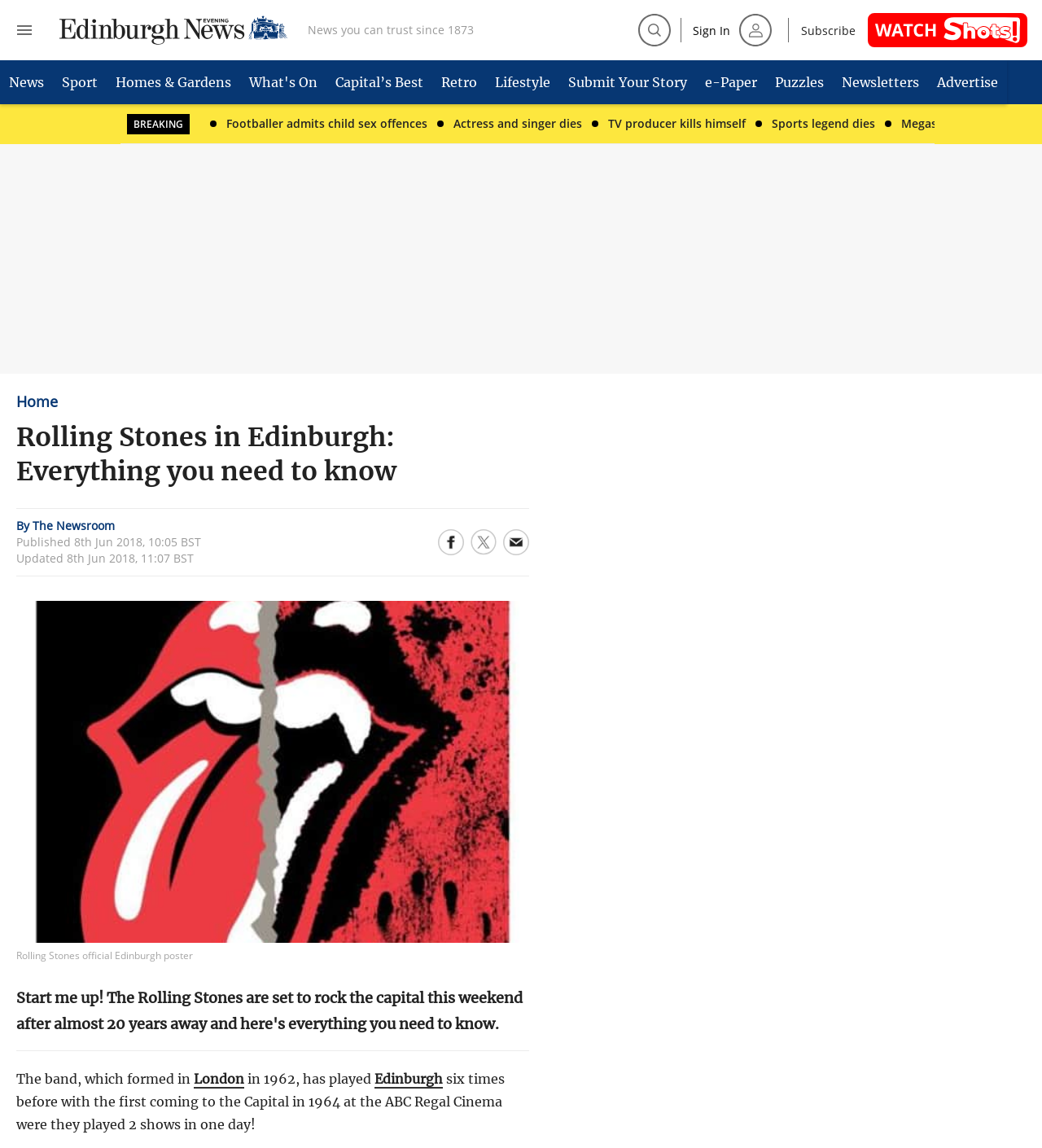Please provide a comprehensive answer to the question based on the screenshot: What is the name of the band playing in Edinburgh?

The answer can be found in the heading 'Rolling Stones in Edinburgh: Everything you need to know' which is located at the top of the webpage, indicating that the webpage is about the Rolling Stones' event in Edinburgh.